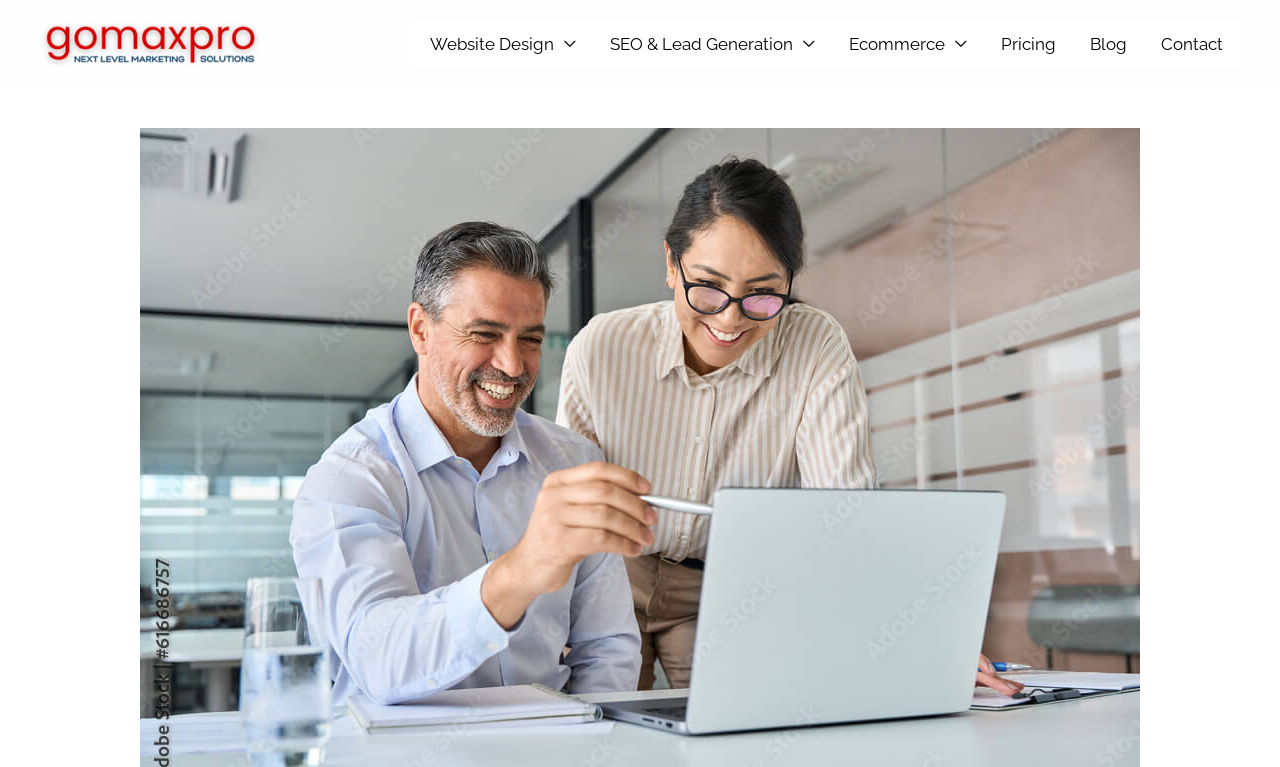Please predict the bounding box coordinates (top-left x, top-left y, bottom-right x, bottom-right y) for the UI element in the screenshot that fits the description: Blog

[0.838, 0.029, 0.894, 0.086]